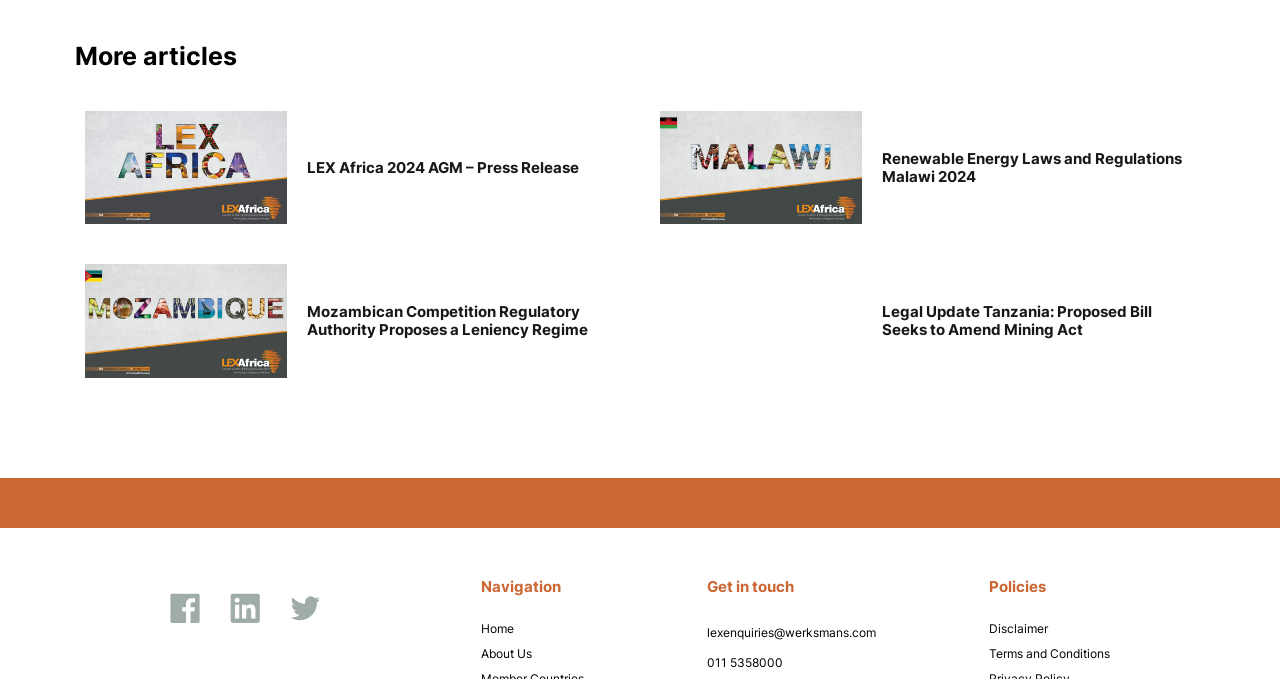Find and specify the bounding box coordinates that correspond to the clickable region for the instruction: "Read the 'Legal Update Tanzania: Proposed Bill Seeks to Amend Mining Act' article".

[0.689, 0.446, 0.934, 0.499]